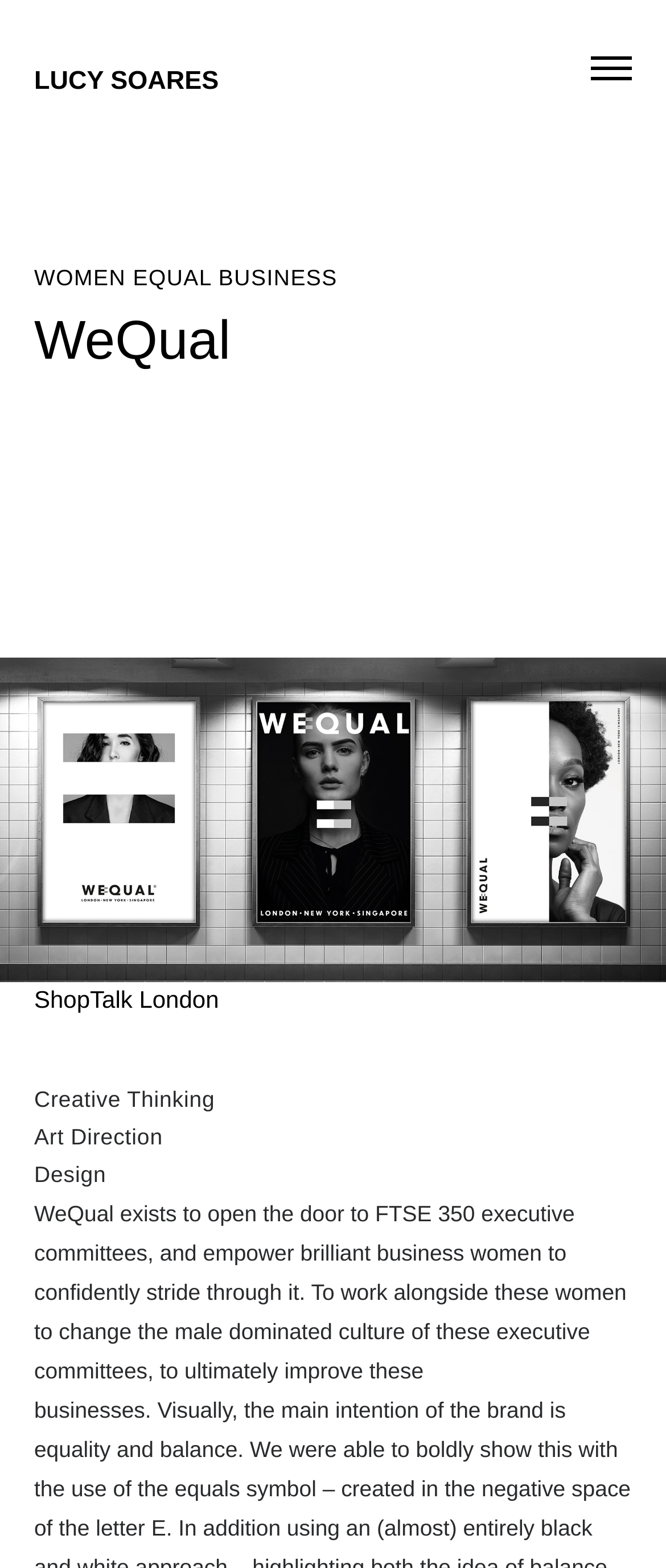Produce an extensive caption that describes everything on the webpage.

The webpage is titled "WeQual – Lucy Soares" and appears to be a personal profile or portfolio page. At the top, there is a prominent link with the text "LUCY SOARES" positioned near the left edge of the page. Below this link, there are several lines of text, including "WOMEN EQUAL BUSINESS" and "WeQual", which suggest that the page is related to women's empowerment and business.

On the top half of the page, there is a large image that spans the entire width, taking up about a quarter of the page's height. This image is labeled "FULLSCREEN_1850X900".

In the lower half of the page, there are several short lines of text, including "ShopTalk London", "Creative Thinking", "Art Direction", and "Design". These texts are positioned near the left edge of the page, suggesting that they may be categories or skills related to Lucy Soares' work.